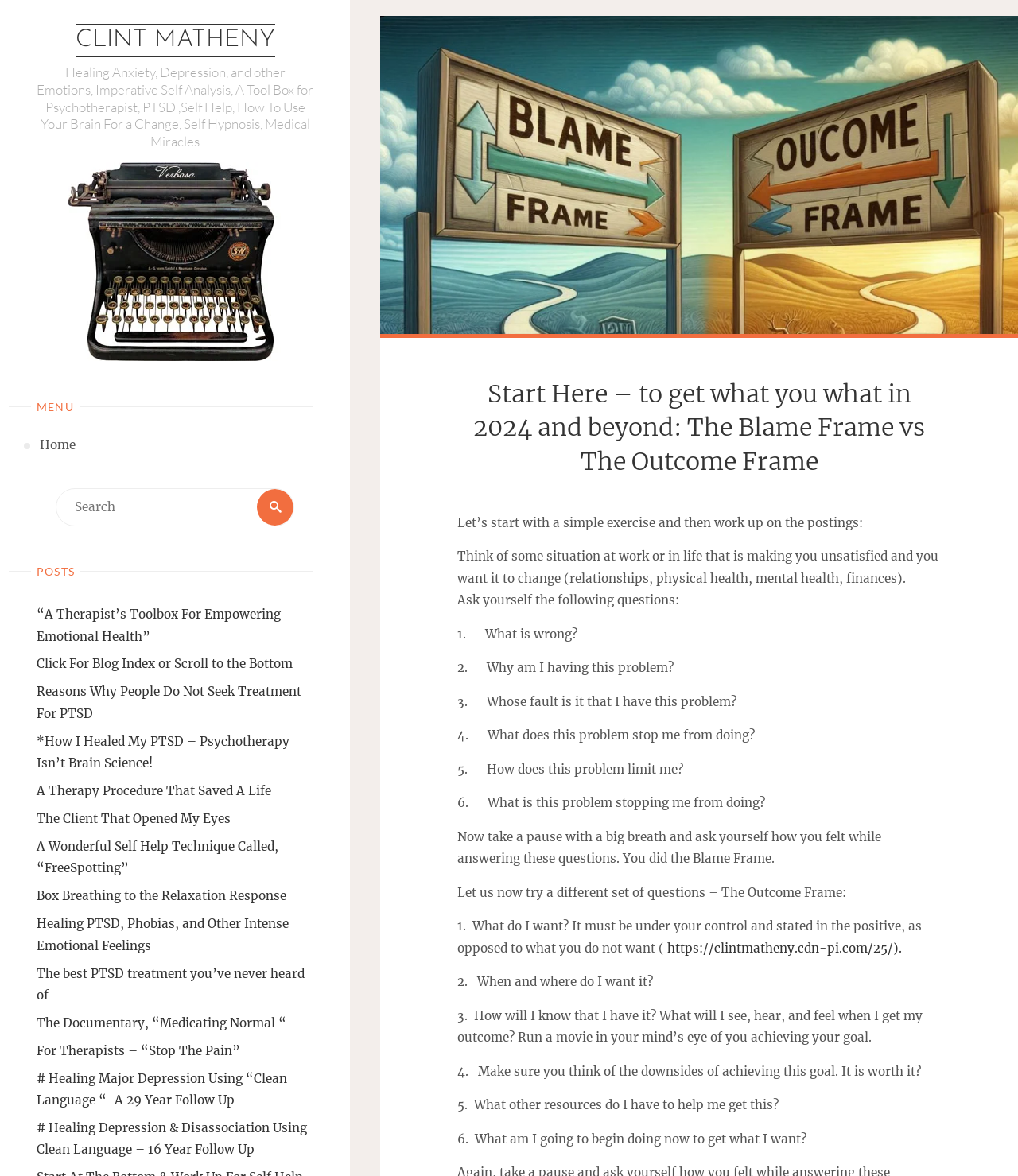What is the name of the author?
Refer to the screenshot and answer in one word or phrase.

CLINT MATHENY